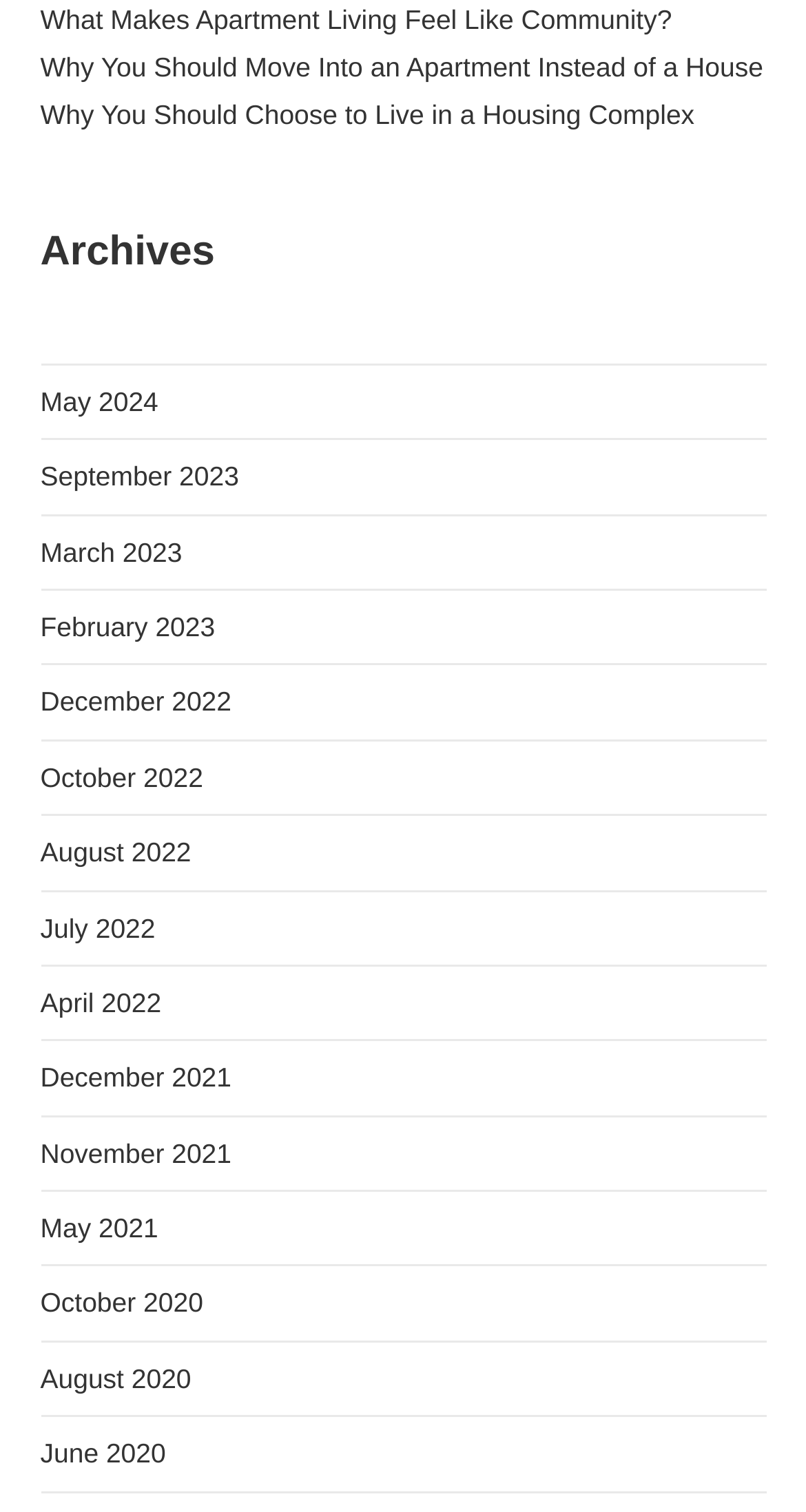Please determine the bounding box coordinates of the element to click on in order to accomplish the following task: "Explore archives for December 2021". Ensure the coordinates are four float numbers ranging from 0 to 1, i.e., [left, top, right, bottom].

[0.05, 0.703, 0.287, 0.723]